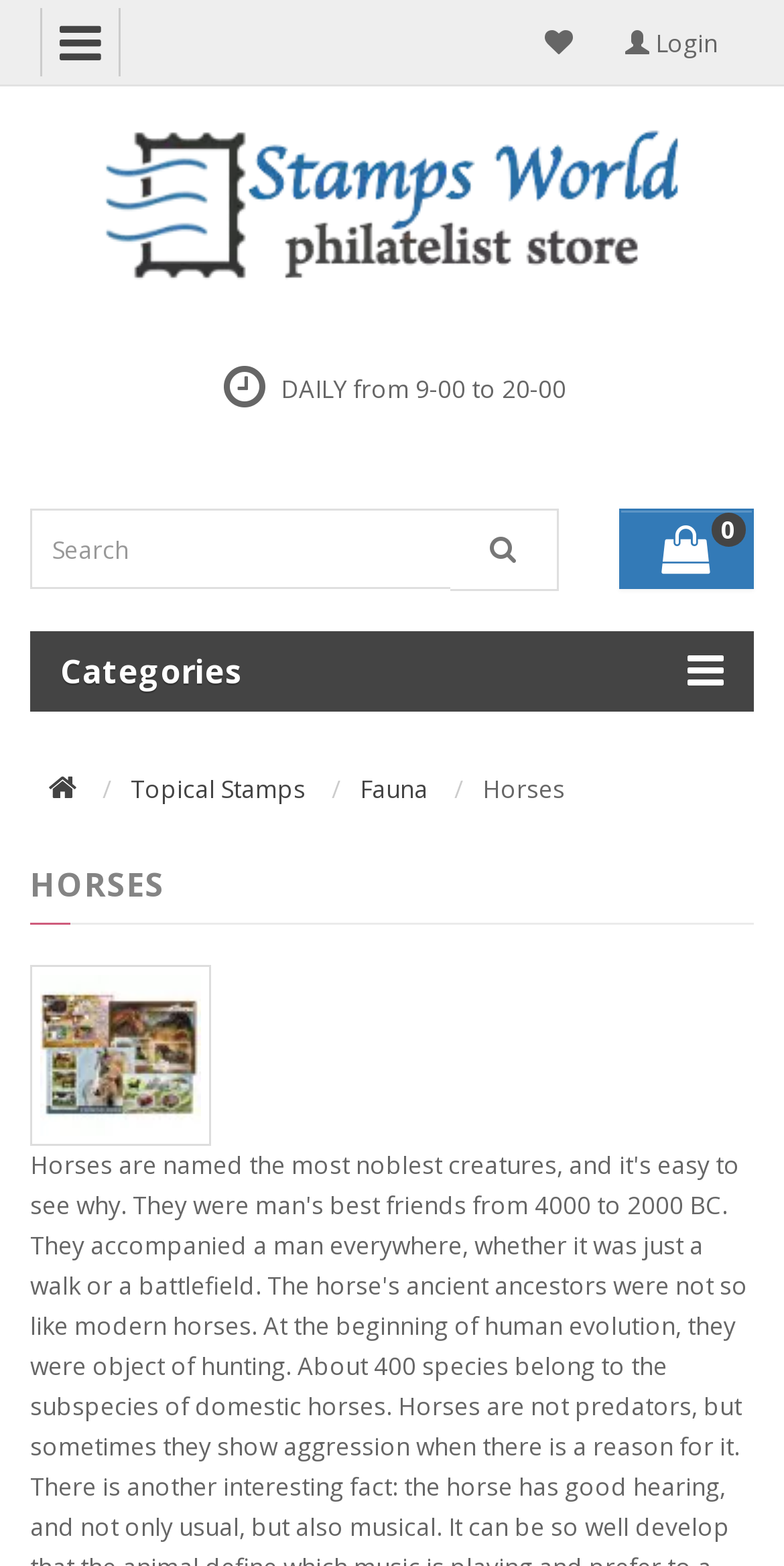Please identify the bounding box coordinates of the element I should click to complete this instruction: 'View Horses category'. The coordinates should be given as four float numbers between 0 and 1, like this: [left, top, right, bottom].

[0.615, 0.493, 0.721, 0.515]